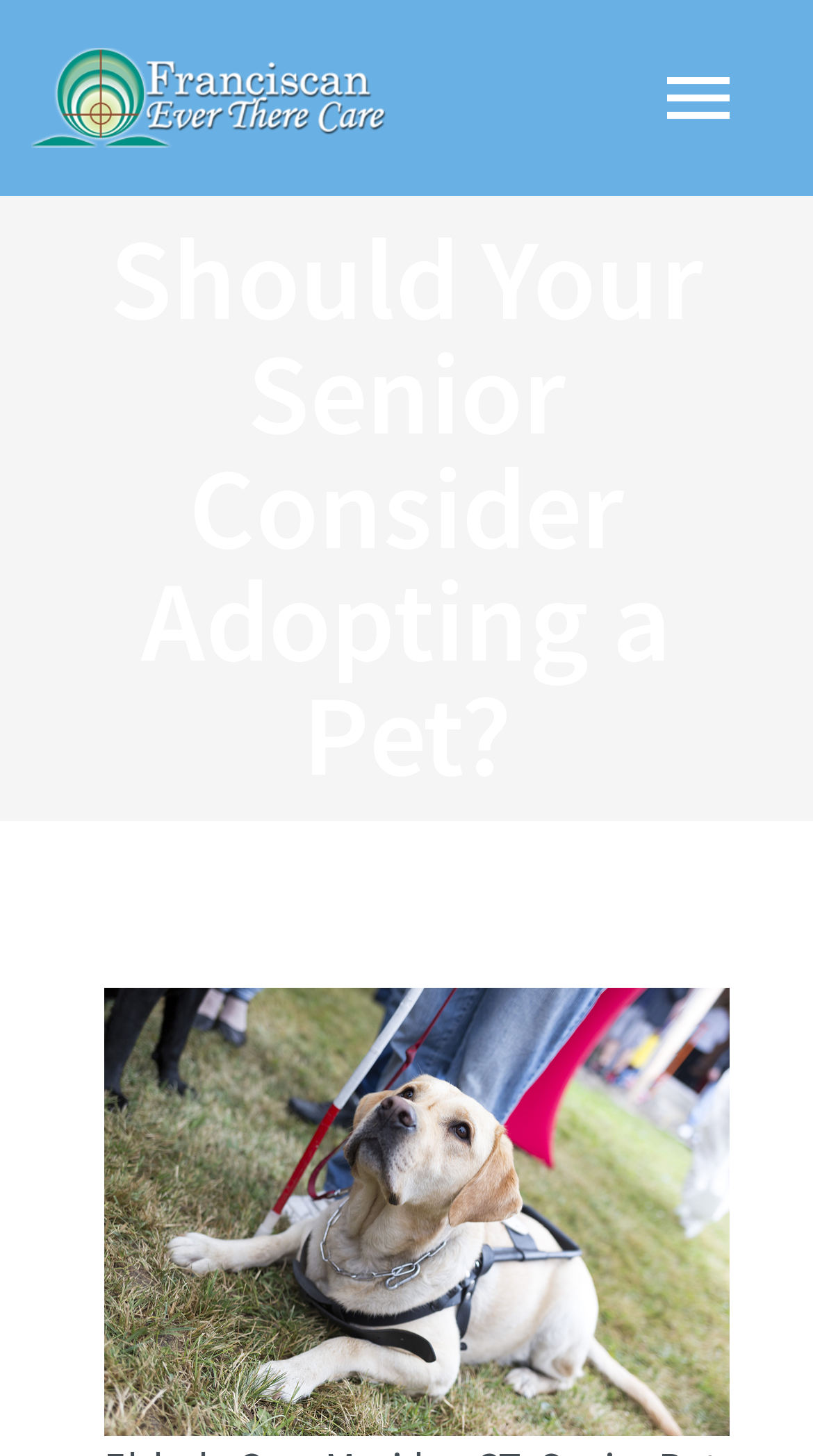Identify the bounding box coordinates of the section to be clicked to complete the task described by the following instruction: "Go to the top of the page". The coordinates should be four float numbers between 0 and 1, formatted as [left, top, right, bottom].

[0.695, 0.844, 0.808, 0.907]